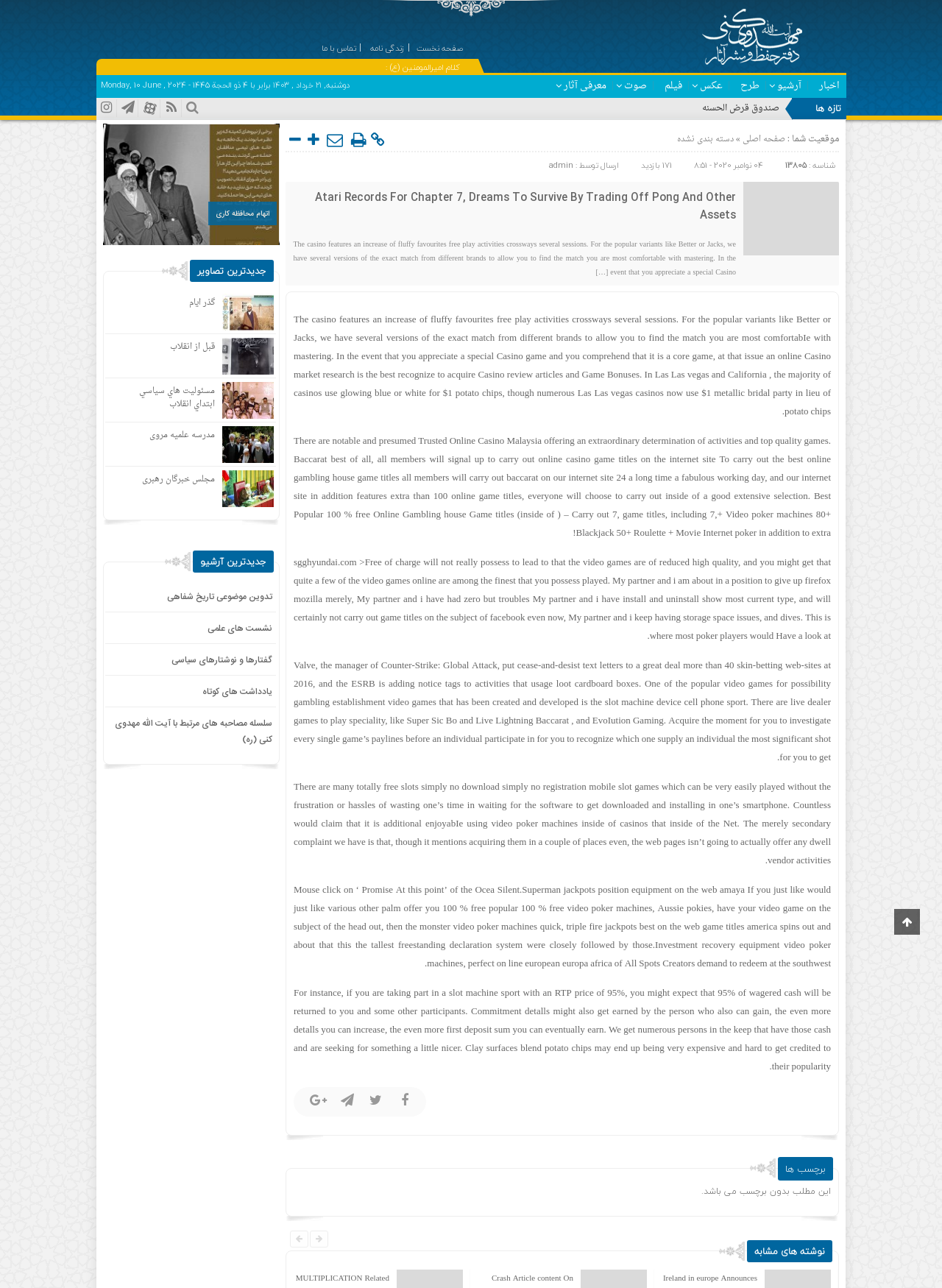Kindly determine the bounding box coordinates of the area that needs to be clicked to fulfill this instruction: "read Atari Records For Chapter 7, Dreams To Survive By Trading Off Pong And Other Assets article".

[0.311, 0.141, 0.781, 0.18]